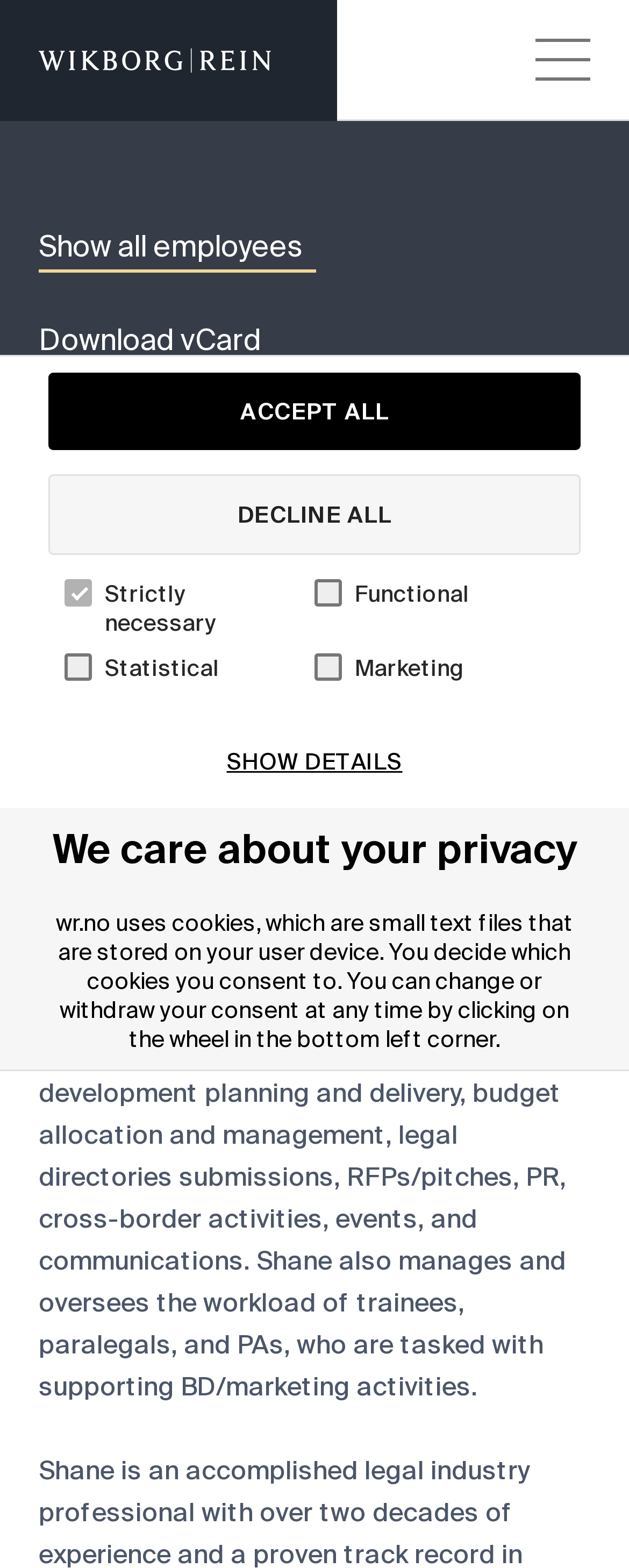Locate the bounding box coordinates of the element that needs to be clicked to carry out the instruction: "Download vCard". The coordinates should be given as four float numbers ranging from 0 to 1, i.e., [left, top, right, bottom].

[0.062, 0.203, 0.436, 0.234]